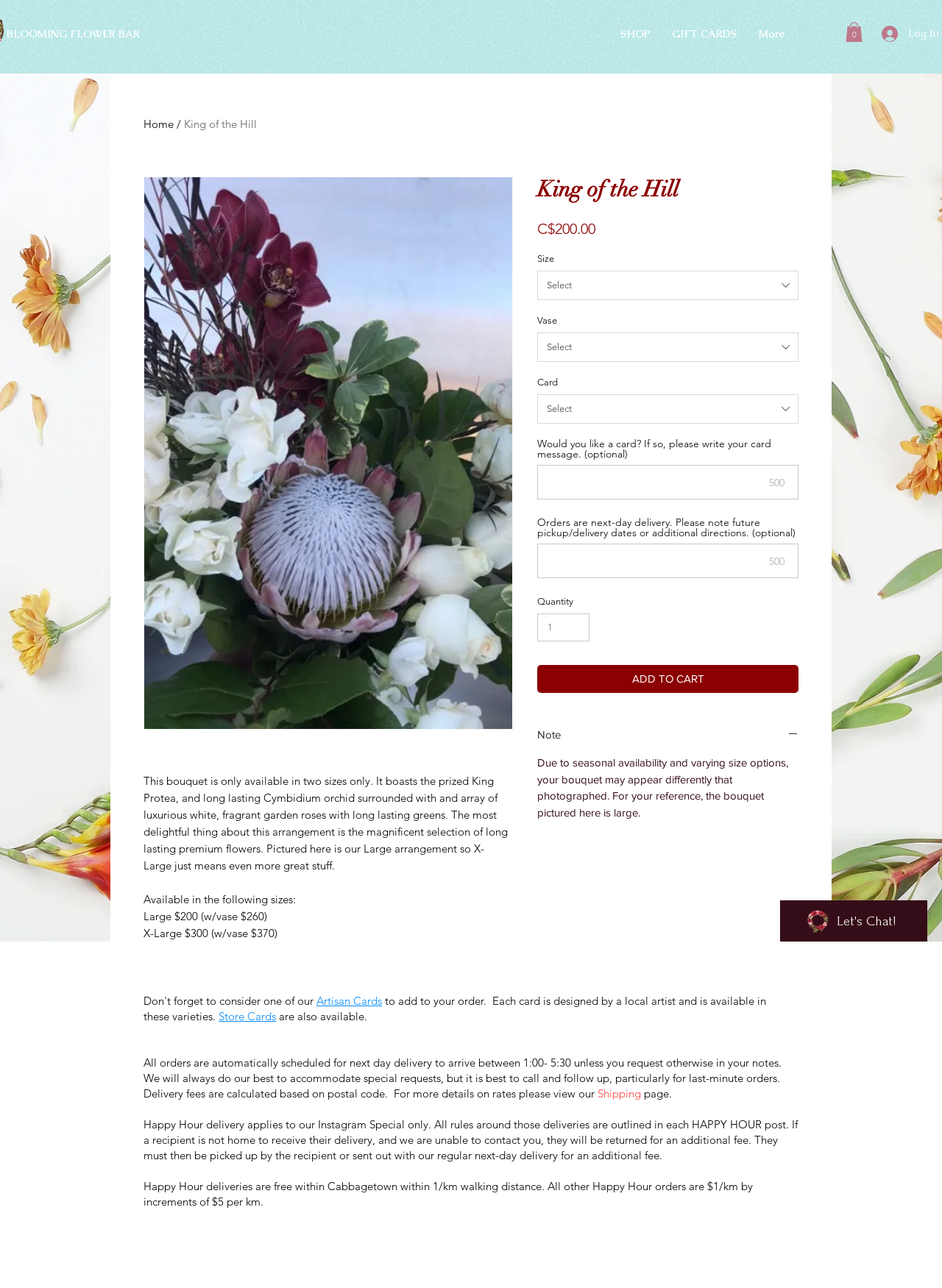Answer the question briefly using a single word or phrase: 
What is the price of the Large bouquet?

$200